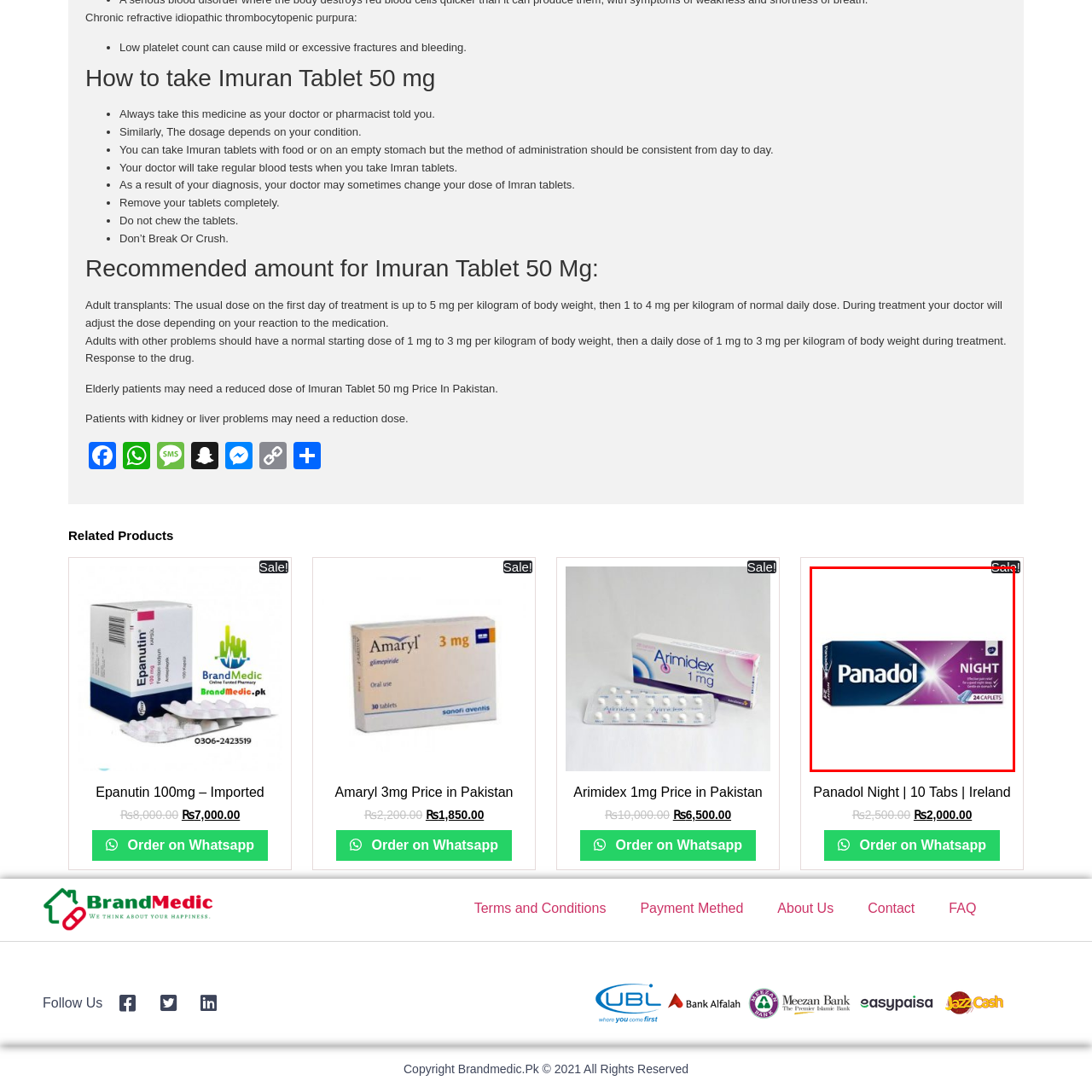Offer a thorough and descriptive summary of the image captured in the red bounding box.

The image showcases a box of "Panadol Night," designed for relief during the nighttime. This product contains 24 caplets, aimed to provide effective pain relief and aid in a good night's sleep. The box prominently displays the "Panadol" brand logo in bold white letters against a sleek dark blue background, with a radiant purple starburst effect that enhances its appeal. The packaging emphasizes its purpose for nighttime use, making it a convenient option for those looking to alleviate discomfort before bed.